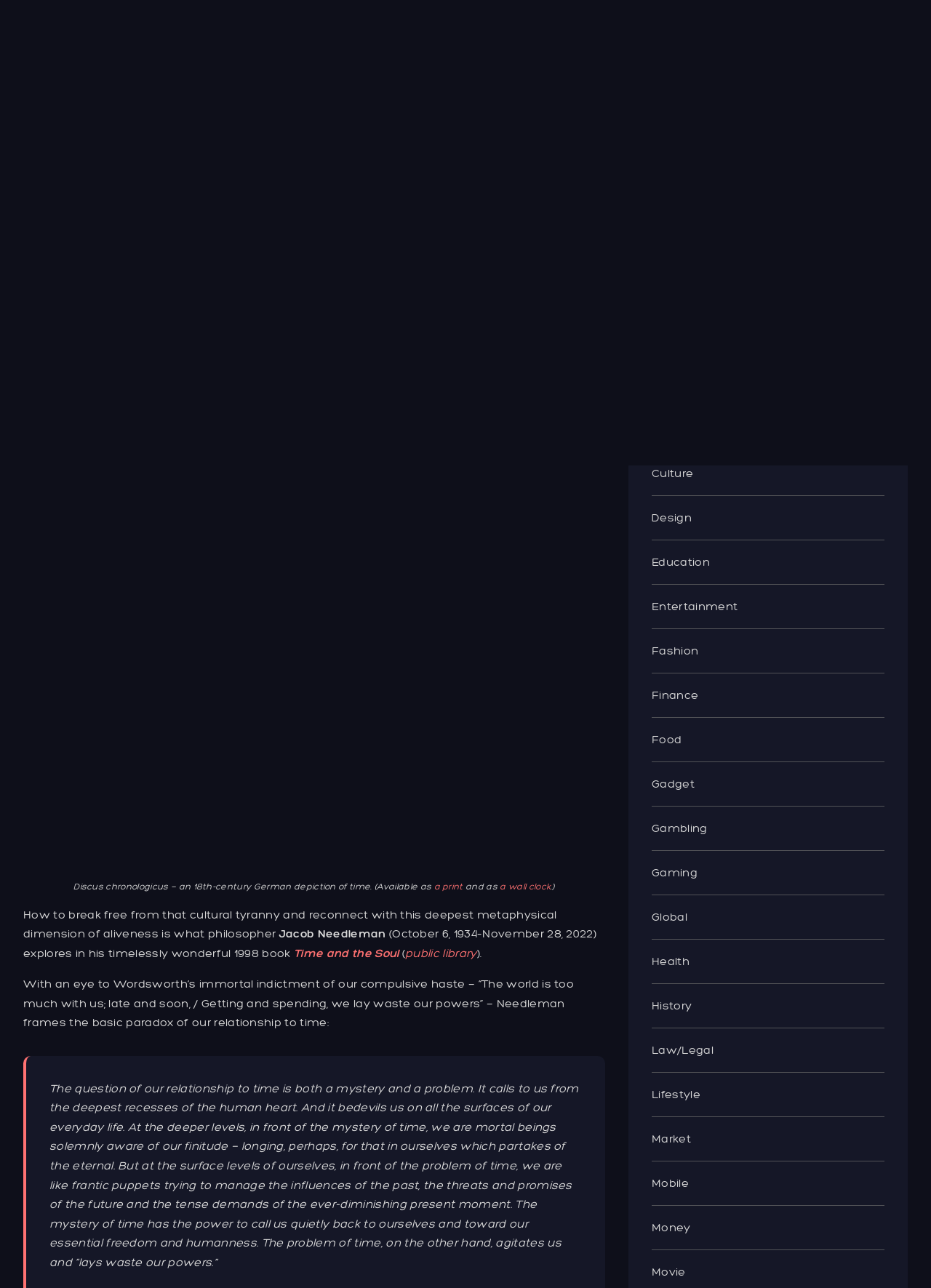What is the title of the book written by Jacob Needleman?
Look at the webpage screenshot and answer the question with a detailed explanation.

The question is asking about the title of the book written by Jacob Needleman, which is mentioned in the text as 'Time and the Soul'. This information can be found in the StaticText element with ID 522, which says '...explores in his timelessly wonderful 1998 book “Time and the Soul”...'.